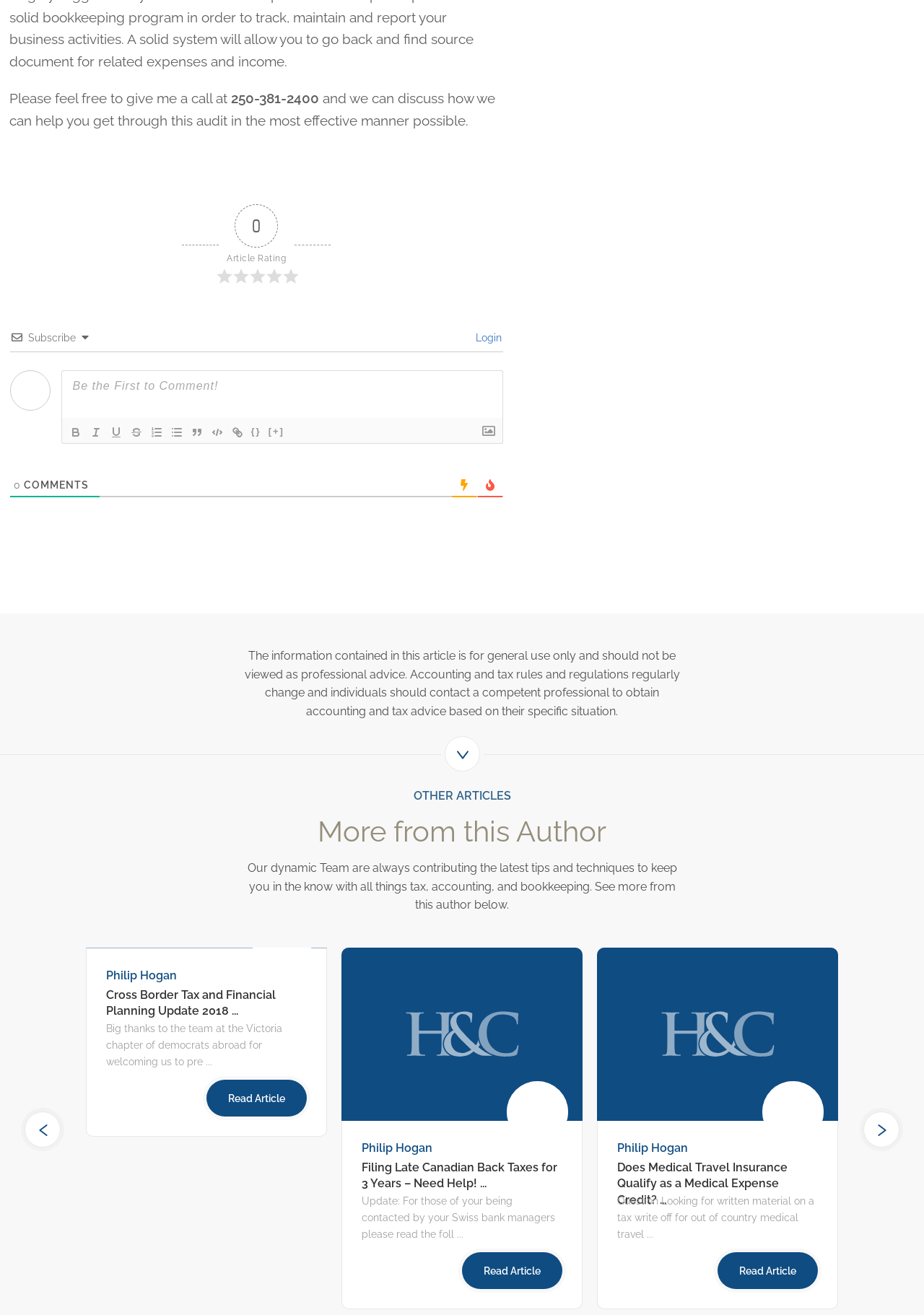How many articles are listed under 'More from this Author'?
Provide an in-depth answer to the question, covering all aspects.

There are three list items under the 'More from this Author' heading, each containing a link to an article, which suggests that there are three articles listed.